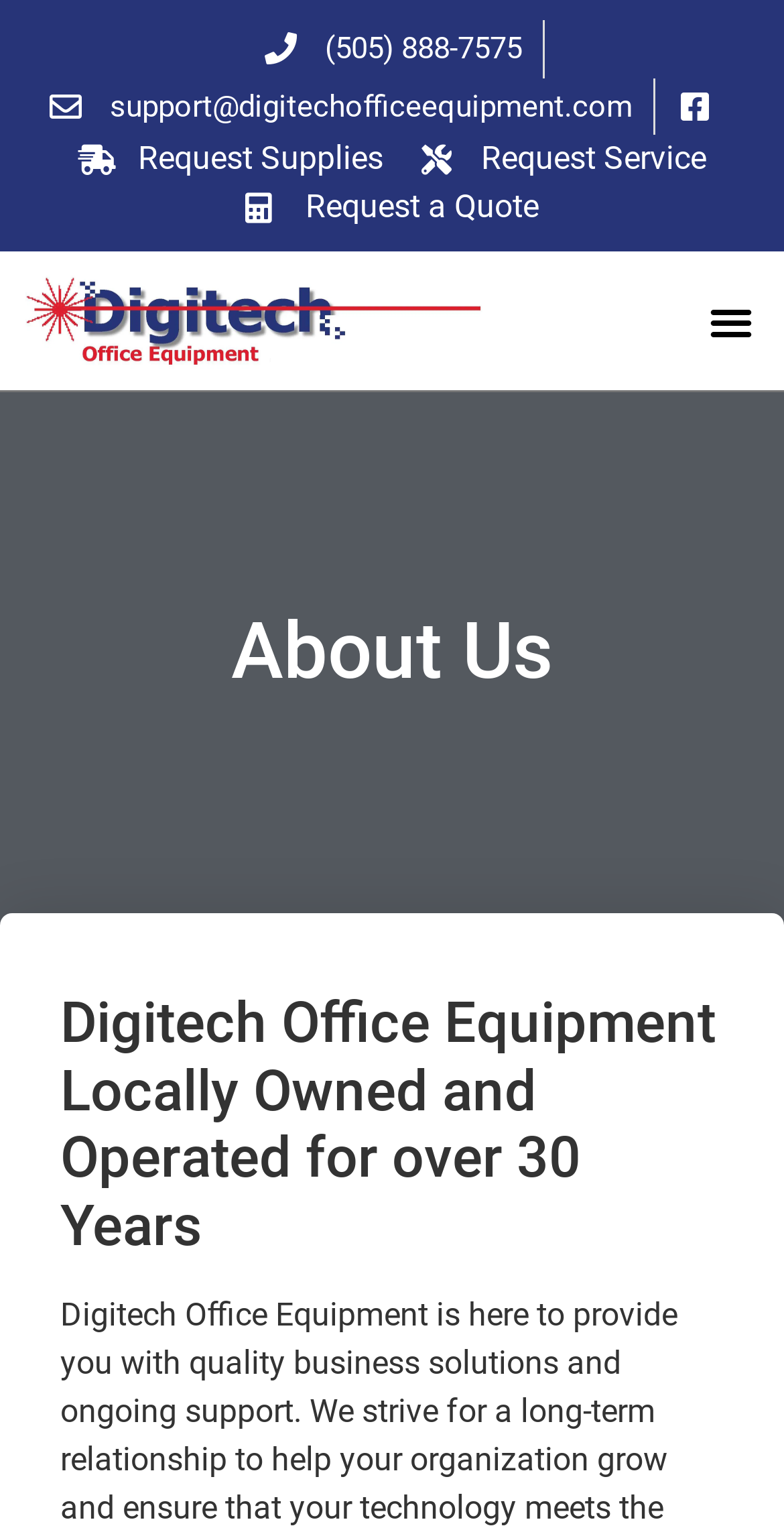What is the topic of the heading in the middle section of the webpage?
Refer to the image and answer the question using a single word or phrase.

About Us